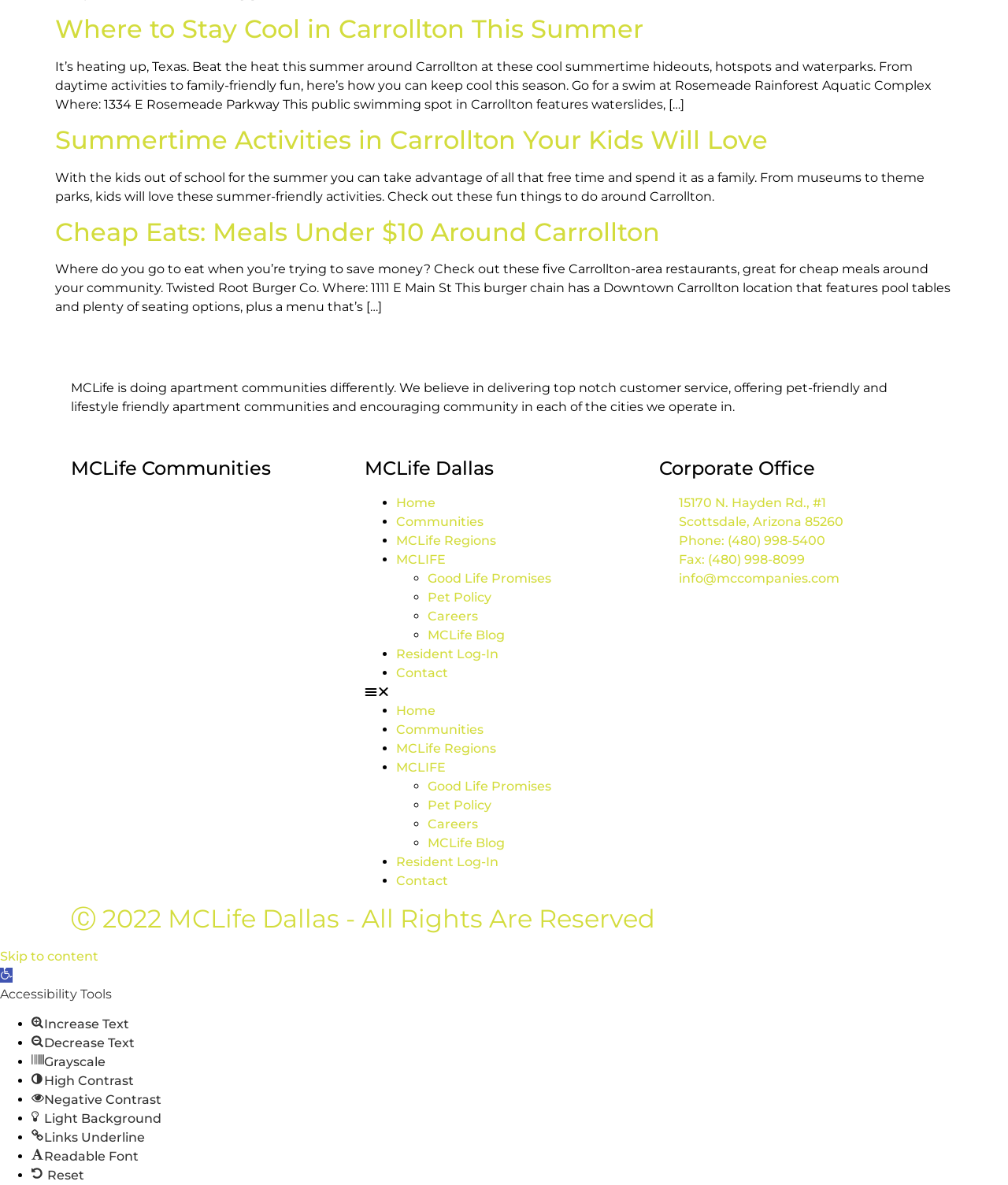Respond to the question below with a single word or phrase:
How many articles are on this webpage?

3